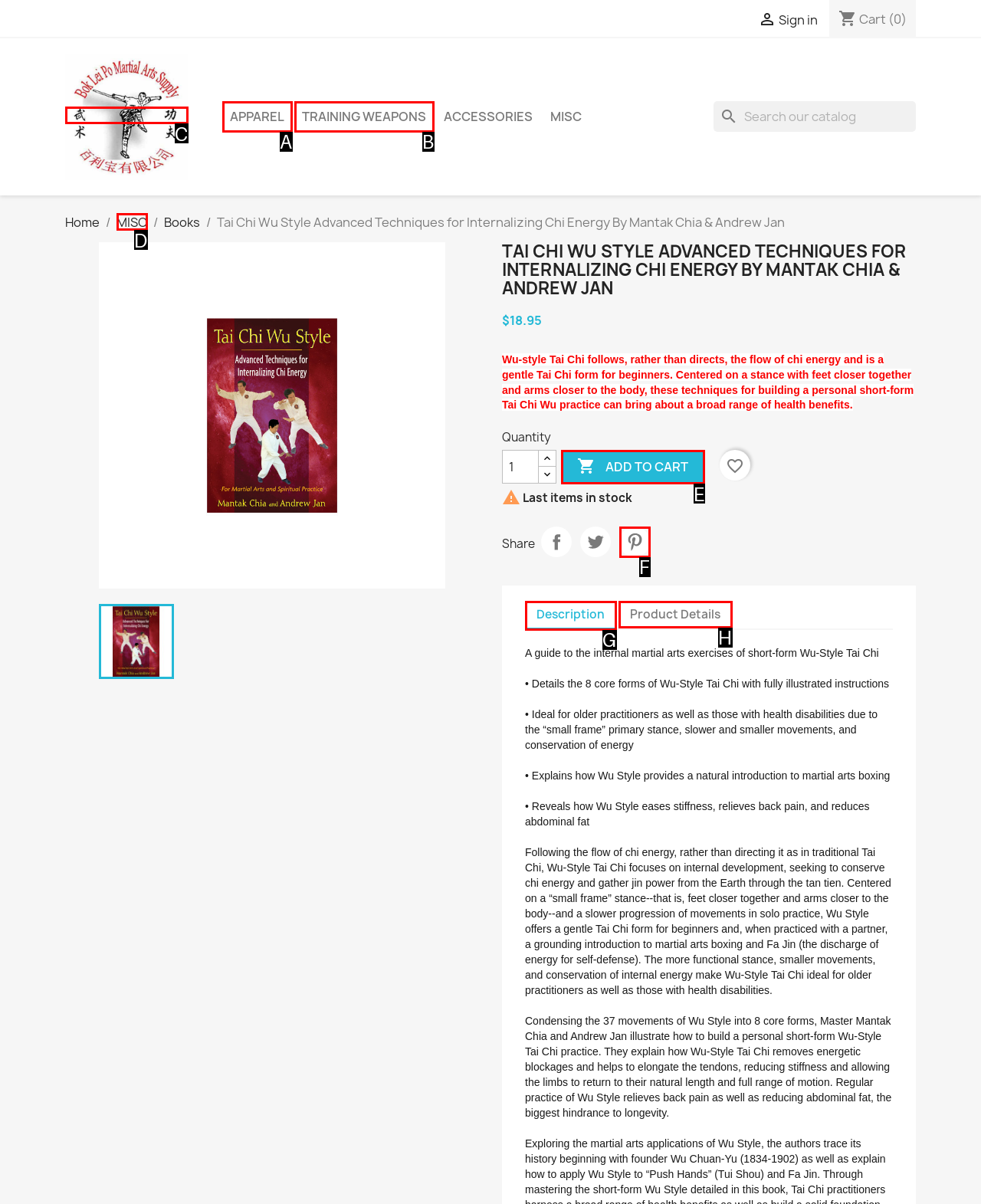Select the letter of the option that should be clicked to achieve the specified task: Explore London Travel Tips. Respond with just the letter.

None